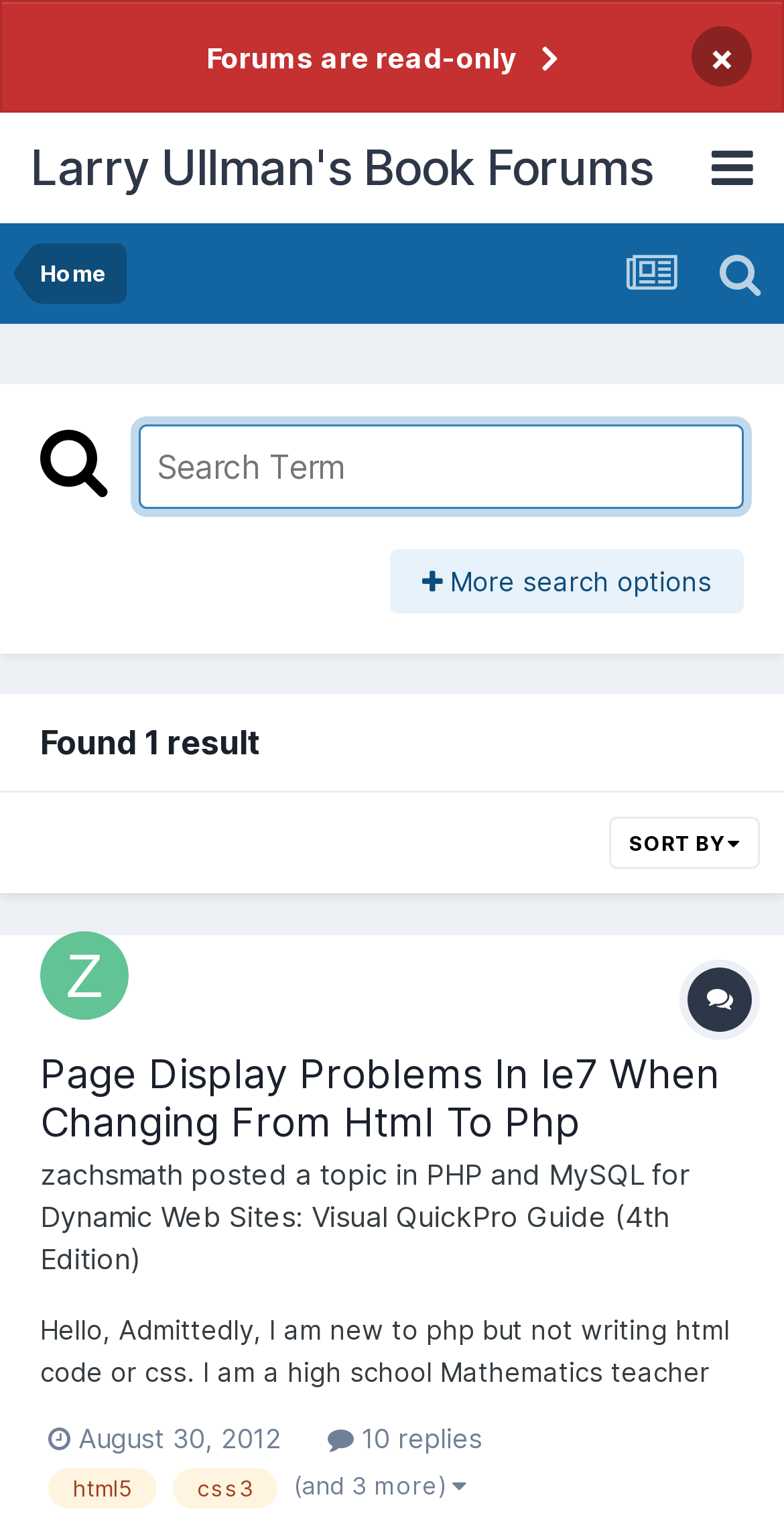Can you find the bounding box coordinates of the area I should click to execute the following instruction: "View the topic 'Page Display Problems In Ie7 When Changing From Html To Php'"?

[0.051, 0.69, 0.918, 0.753]